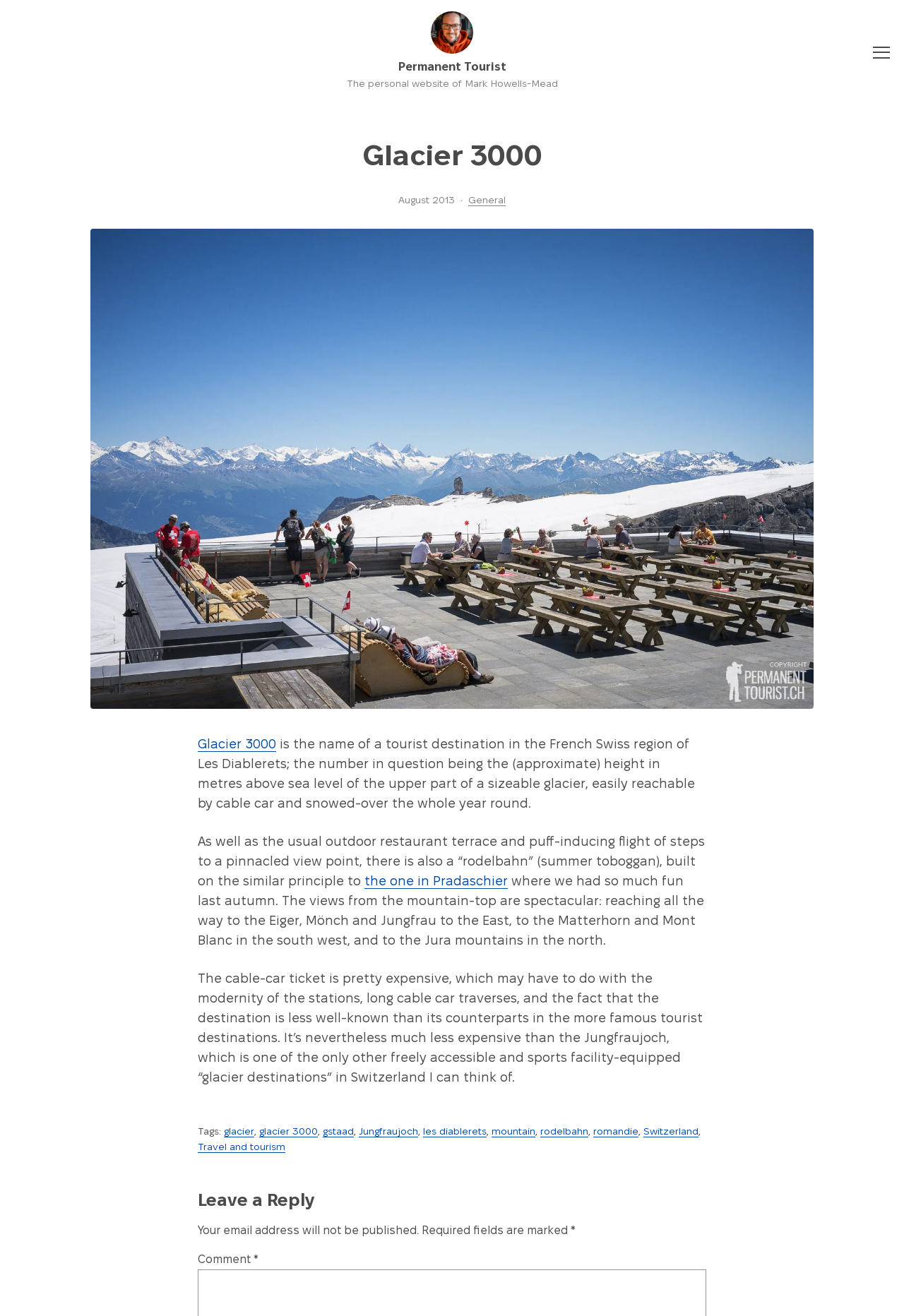Please identify the bounding box coordinates of where to click in order to follow the instruction: "Read about Glacier 3000".

[0.219, 0.562, 0.305, 0.571]